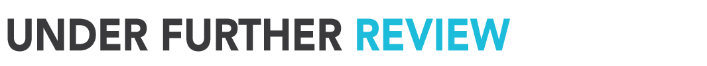Explain what is happening in the image with as much detail as possible.

The image prominently displays the title "Under Further Review," with "Under" rendered in a bold black font and "REVIEW" highlighted in a striking blue color. This visual distinction suggests a focus on critical analysis or commentary, likely related to current events or topics of interest. The overall design conveys a modern aesthetic, aligning with the contemporary themes typically explored in such a publication. This caption is representative of the engaging content that readers can expect, possibly related to sports, culture, or current affairs.